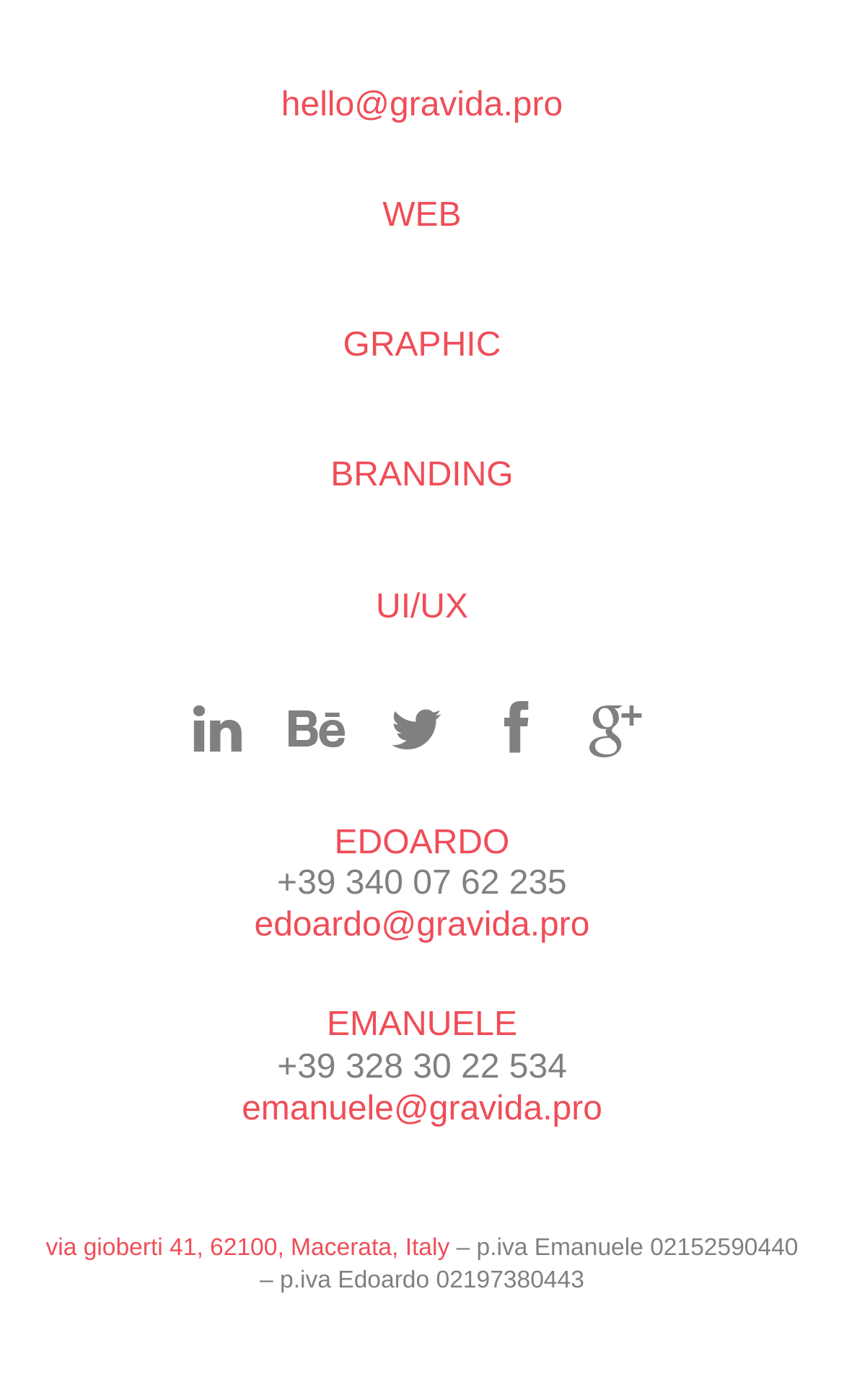Determine the bounding box coordinates of the region that needs to be clicked to achieve the task: "View EDOARDO's contact information".

[0.396, 0.572, 0.604, 0.632]